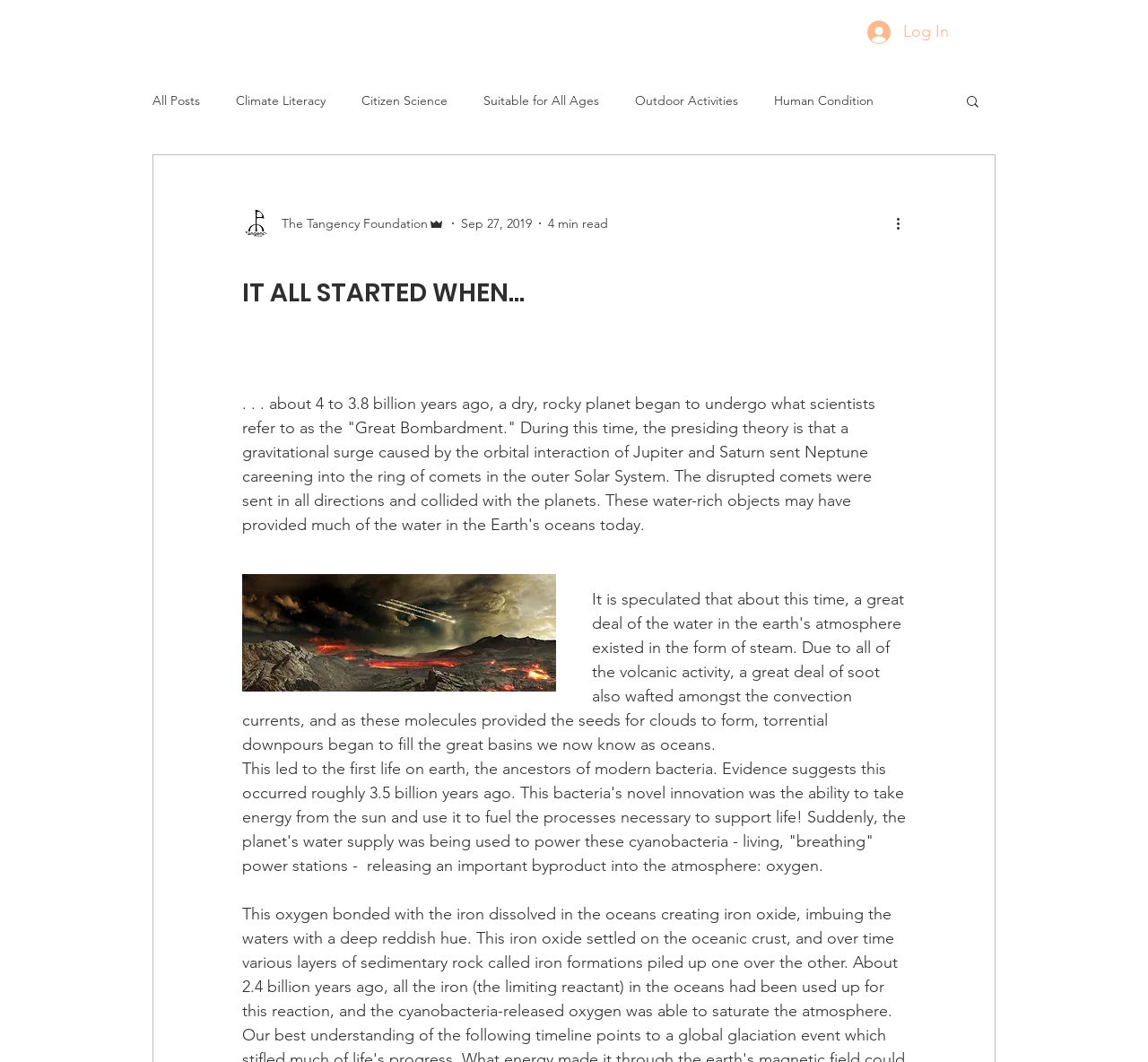What is the name of the organization?
Examine the webpage screenshot and provide an in-depth answer to the question.

I found the answer by looking at the generic element with the text 'The Tangency Foundation' which is located below the writer's picture.